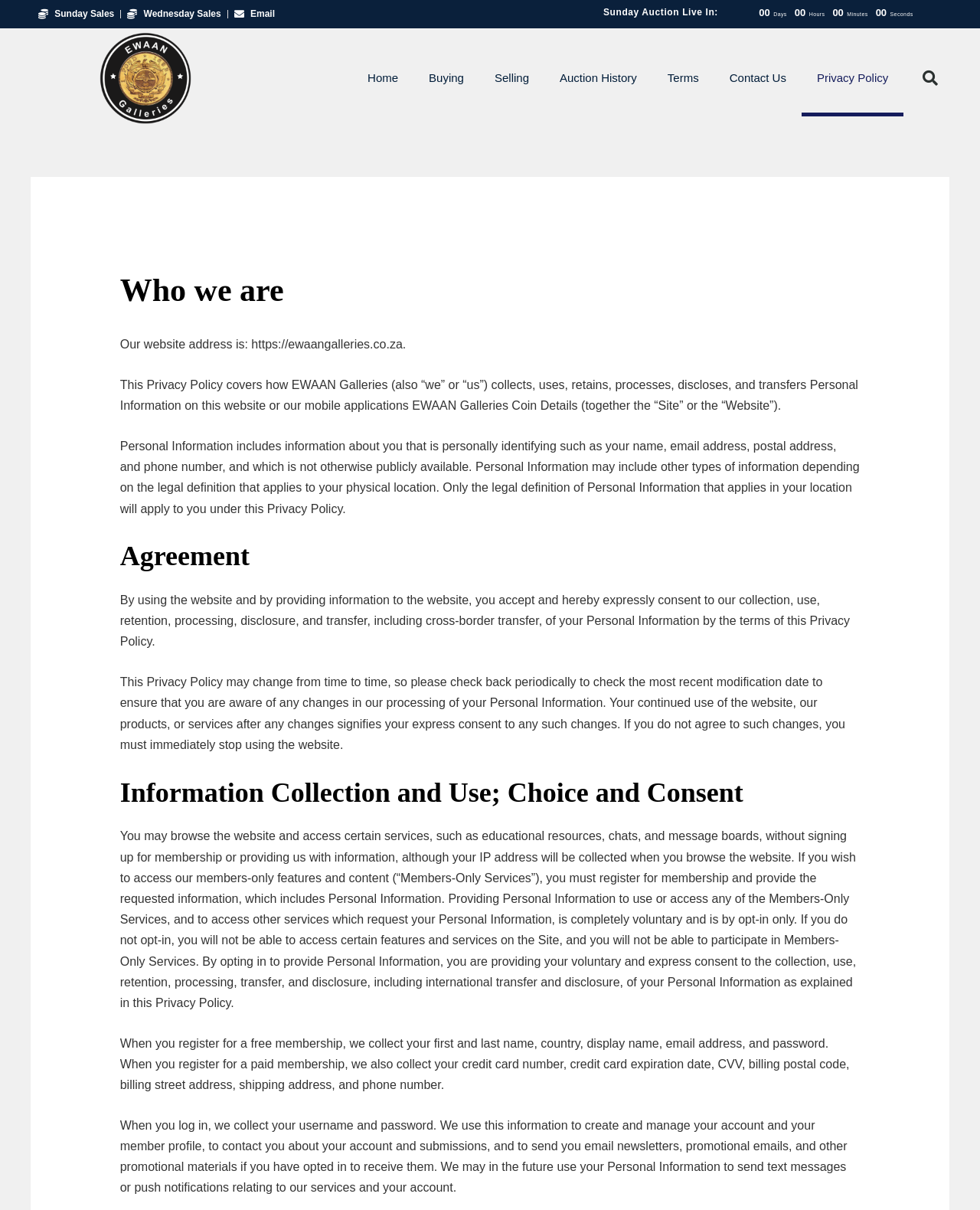Using the details from the image, please elaborate on the following question: What type of information is collected when registering for a paid membership?

When registering for a paid membership, the website collects personal information such as credit card number, credit card expiration date, CVV, billing postal code, billing street address, shipping address, and phone number, as stated in the paragraph that explains the information collection process.